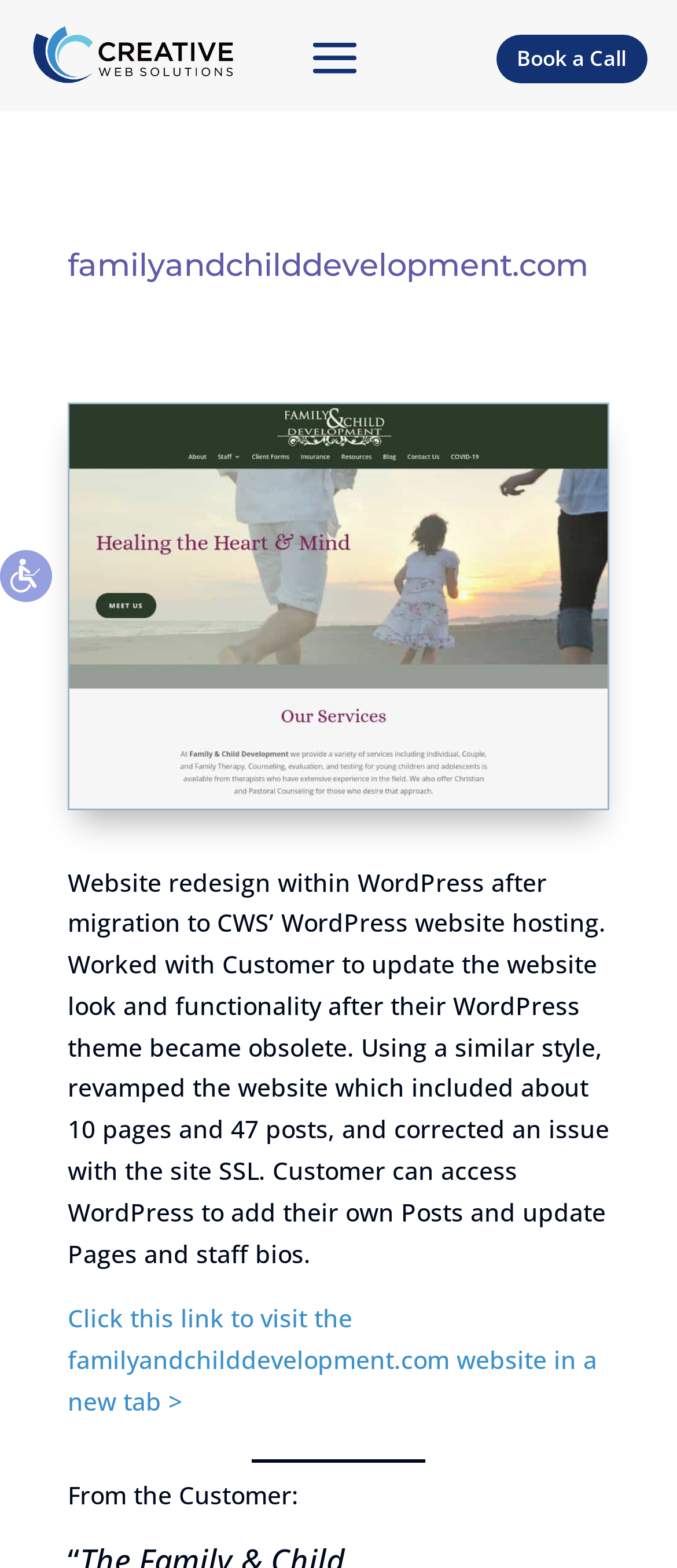Please provide a comprehensive response to the question based on the details in the image: How many pages were revamped in the website redesign project?

According to the webpage content, the website redesign project involved revamping about 10 pages and 47 posts. This information is provided in the text description of the project.